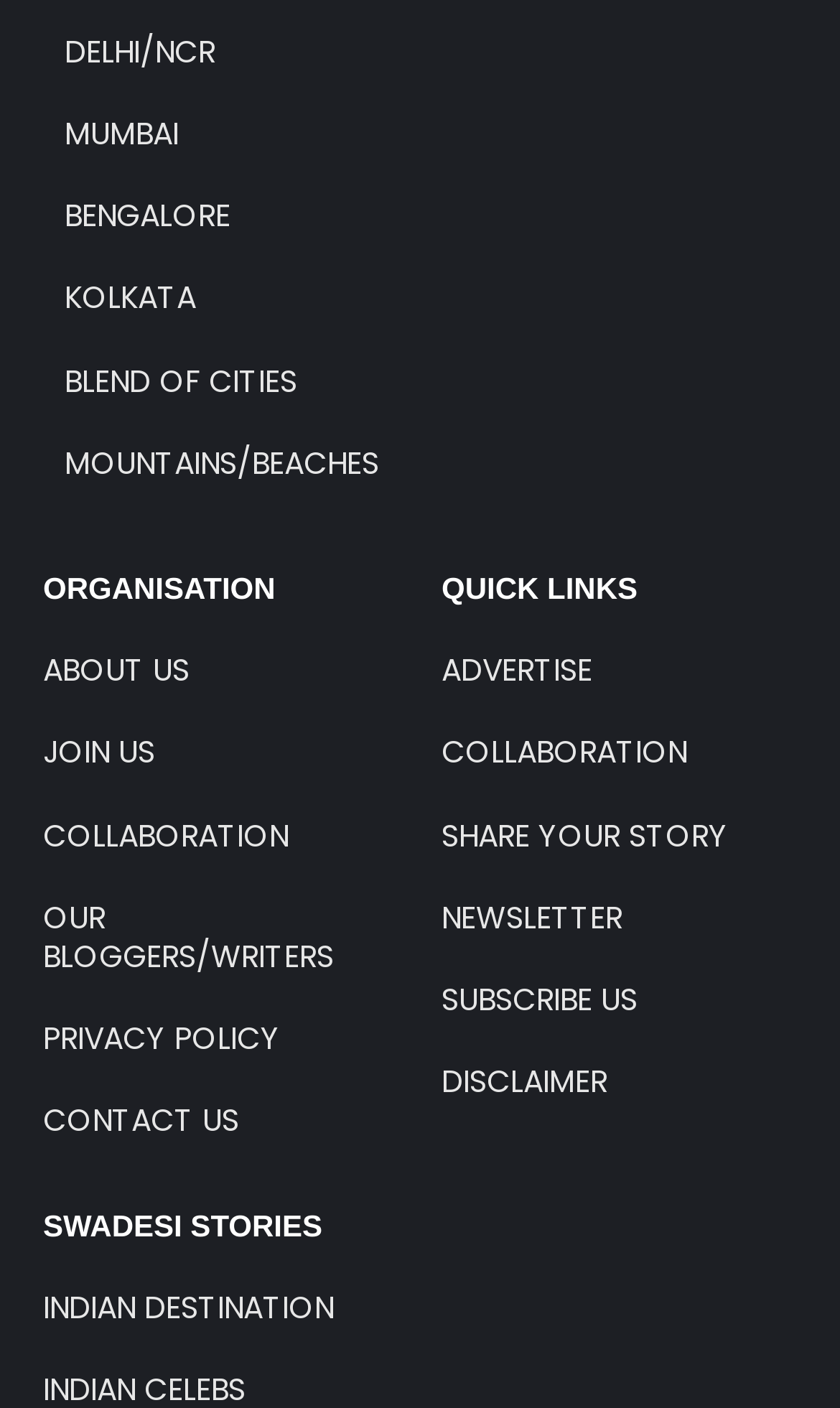Determine the bounding box coordinates of the UI element that matches the following description: "MUMBAI". The coordinates should be four float numbers between 0 and 1 in the format [left, top, right, bottom].

[0.077, 0.08, 0.213, 0.11]